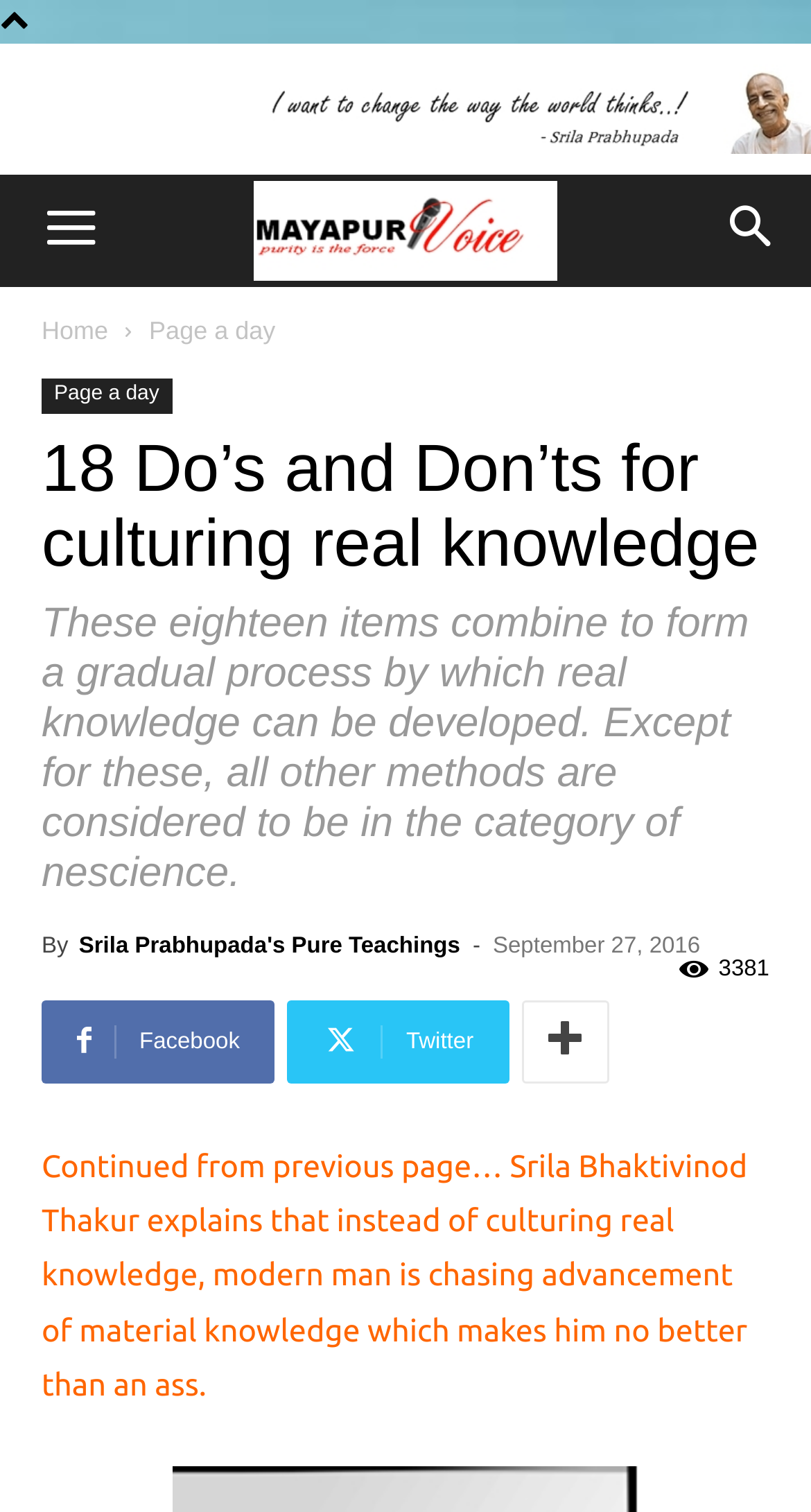Provide a single word or phrase to answer the given question: 
How many links are present in the top navigation bar?

2